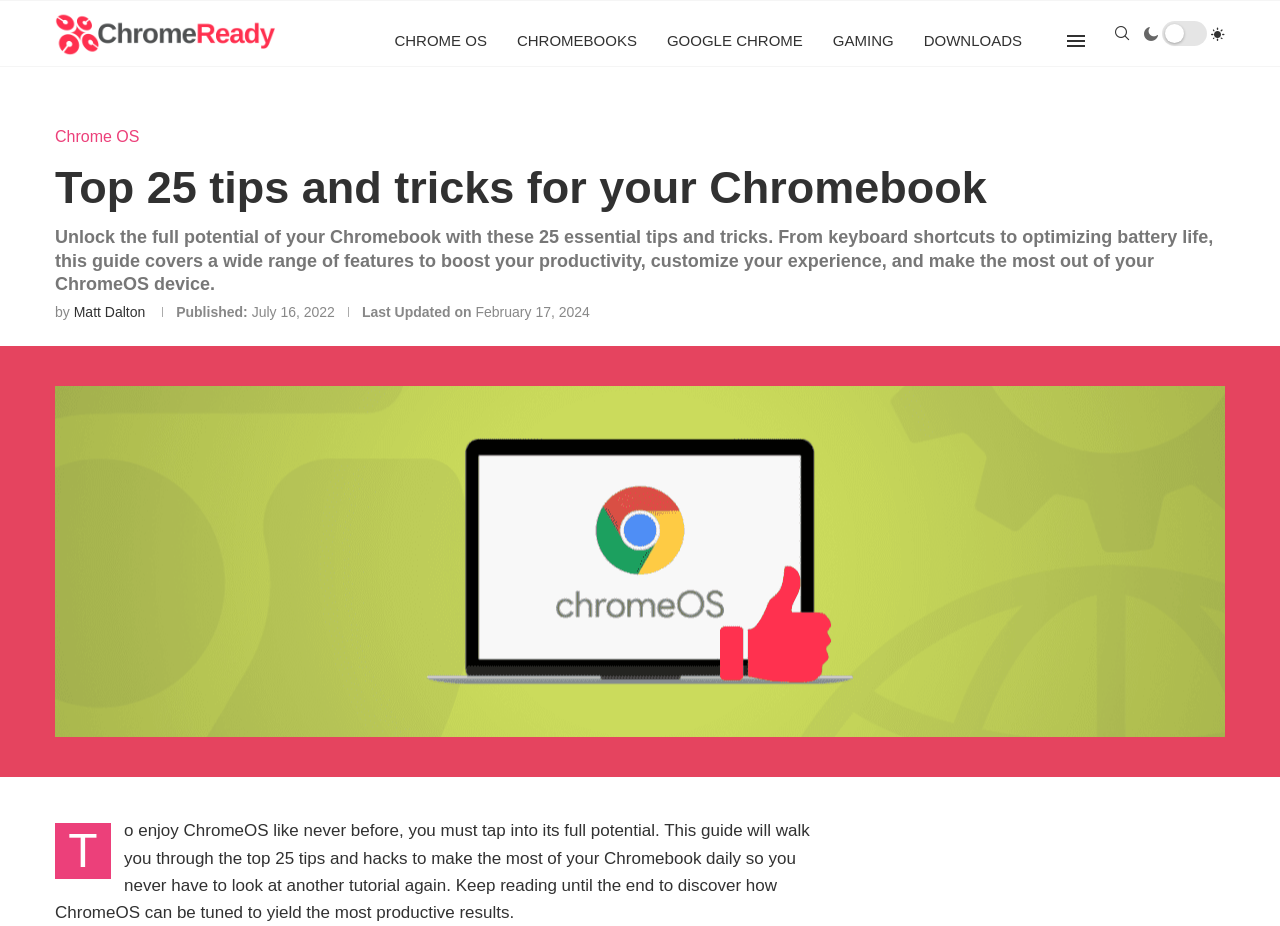Provide a brief response to the question below using a single word or phrase: 
What is the website's category?

Chrome OS